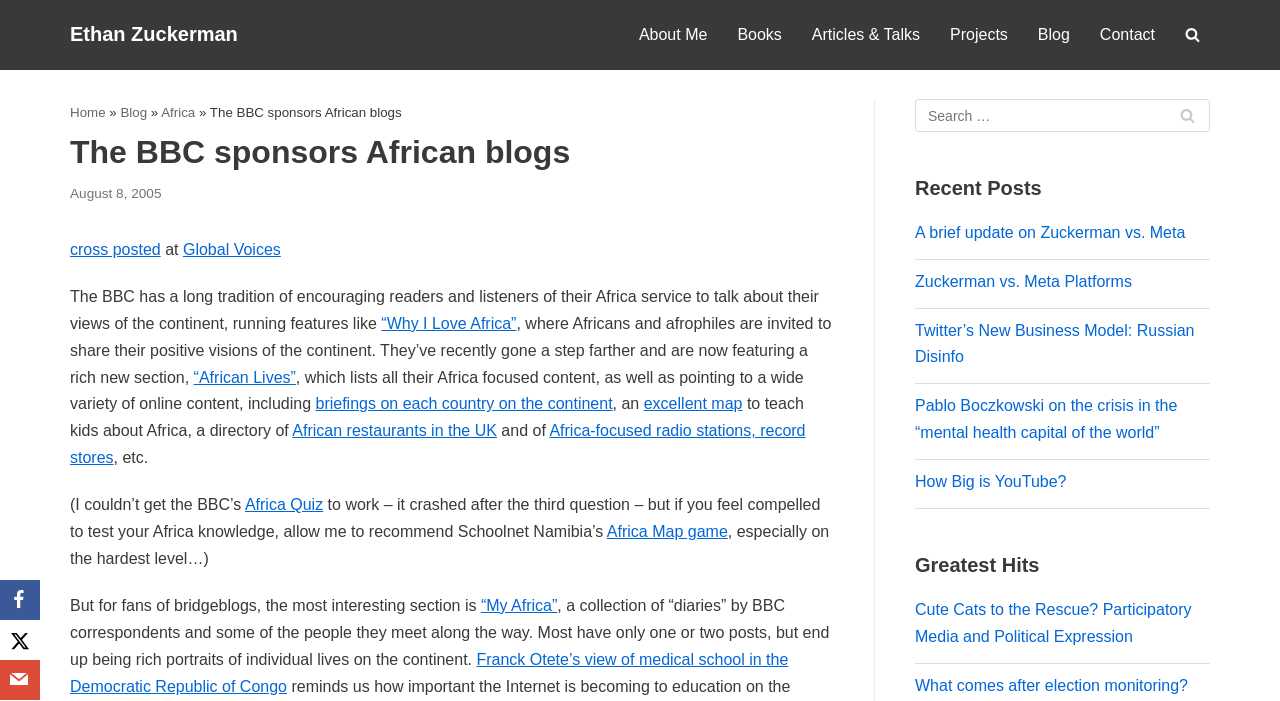Bounding box coordinates are given in the format (top-left x, top-left y, bottom-right x, bottom-right y). All values should be floating point numbers between 0 and 1. Provide the bounding box coordinate for the UI element described as: How Big is YouTube?

[0.715, 0.675, 0.833, 0.699]